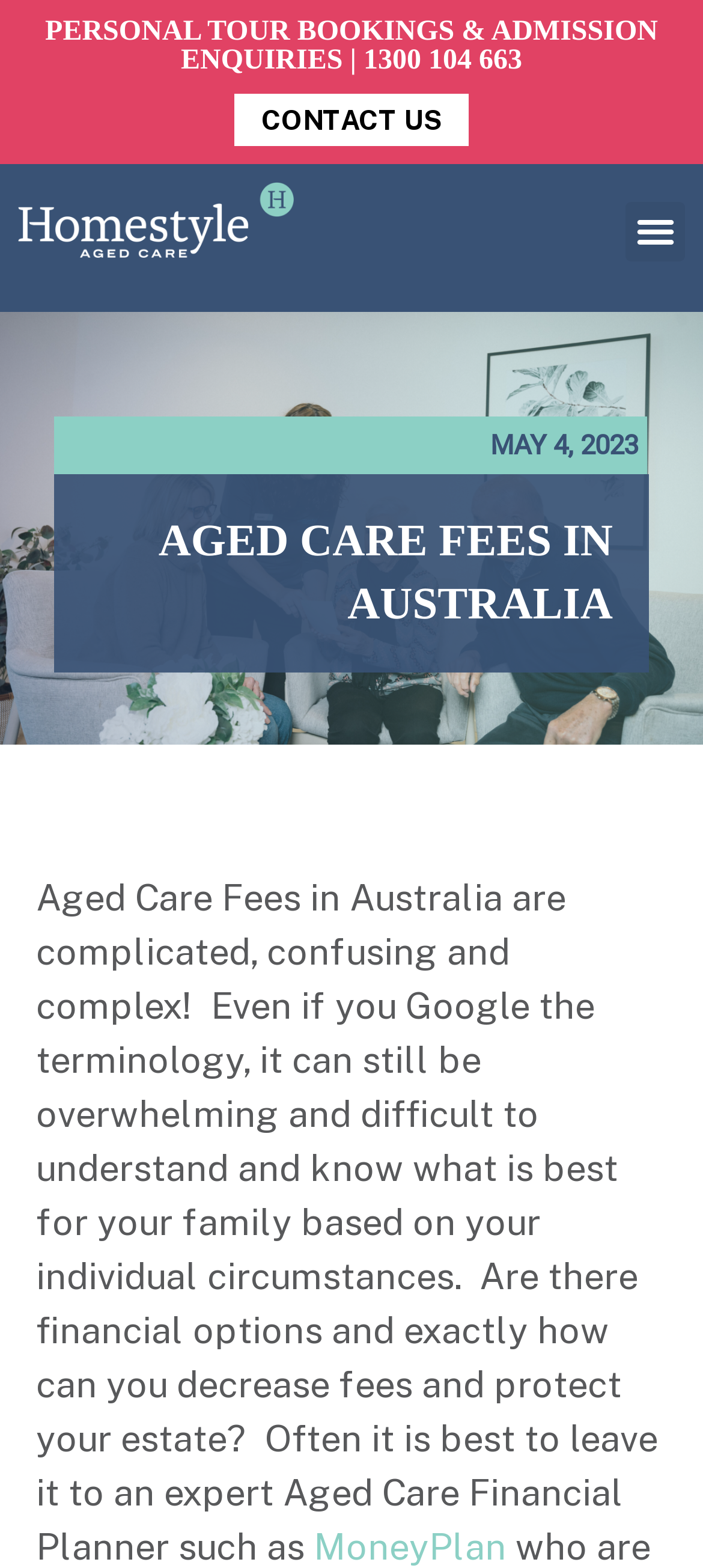Describe the webpage meticulously, covering all significant aspects.

The webpage is about Aged Care Fees in Australia, with a focus on providing information and guidance on this complex topic. At the top of the page, there is a section with contact information, including a phone number "1300 104 663" and a "CONTACT US" link, positioned near the center of the top section. To the left of this section, there is a link to "Homestyle Aged Care" accompanied by an image with the same name.

On the top right corner, there is a "Menu Toggle" button. Below this section, there is a time indicator showing the date "MAY 4, 2023". The main content of the page is headed by a large title "AGED CARE FEES IN AUSTRALIA", which spans most of the width of the page.

The main text of the page explains that Aged Care Fees in Australia can be complicated and overwhelming, even with online research. It suggests that seeking the help of an expert Aged Care Financial Planner, such as "MoneyPlan", can be beneficial in navigating these fees and protecting one's estate. The text is positioned below the title and occupies most of the page's content area. There is a link to "MoneyPlan" at the bottom of the page.